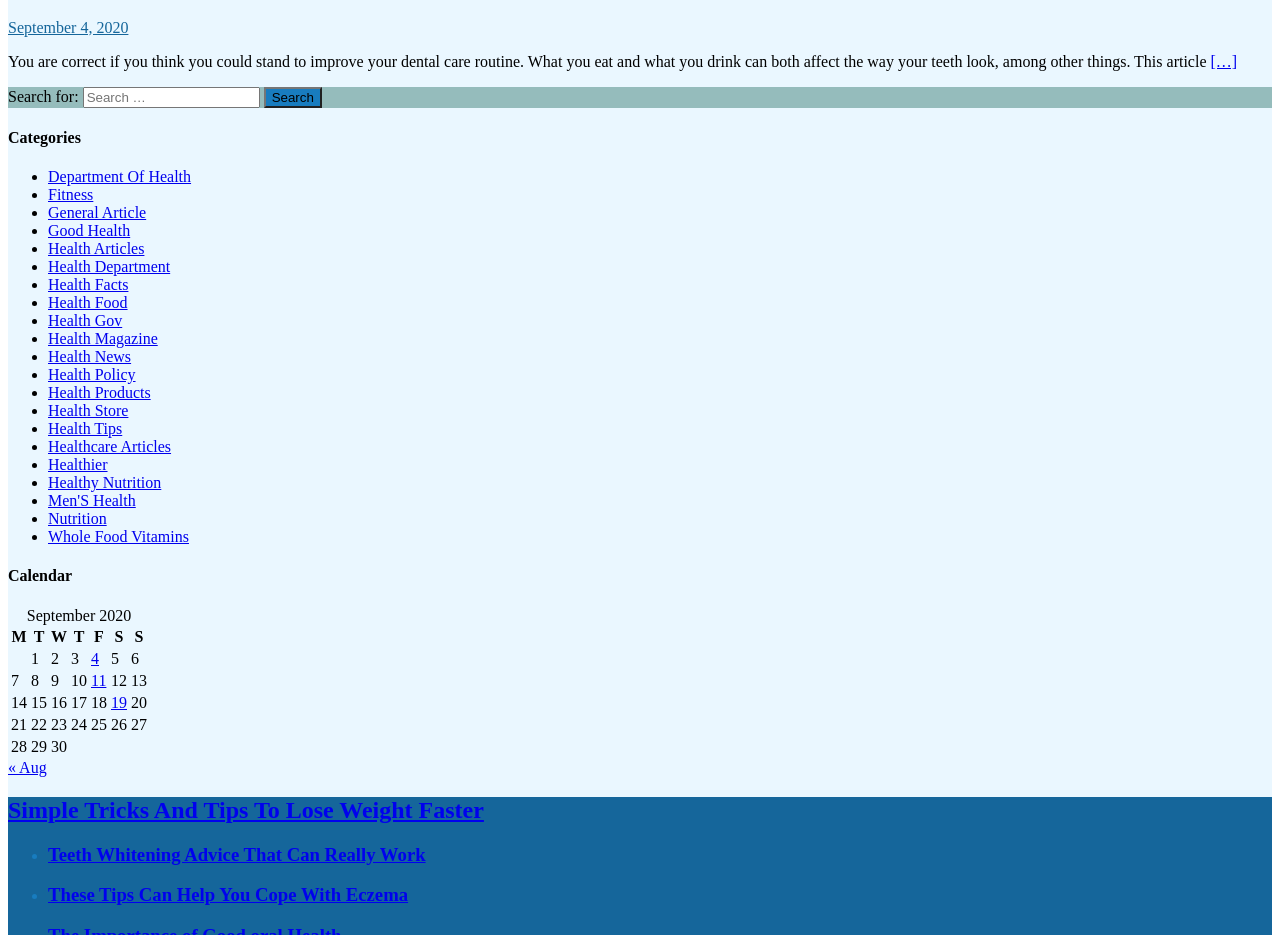Pinpoint the bounding box coordinates of the area that must be clicked to complete this instruction: "Explore the 'Health Tips' link".

[0.038, 0.449, 0.096, 0.468]